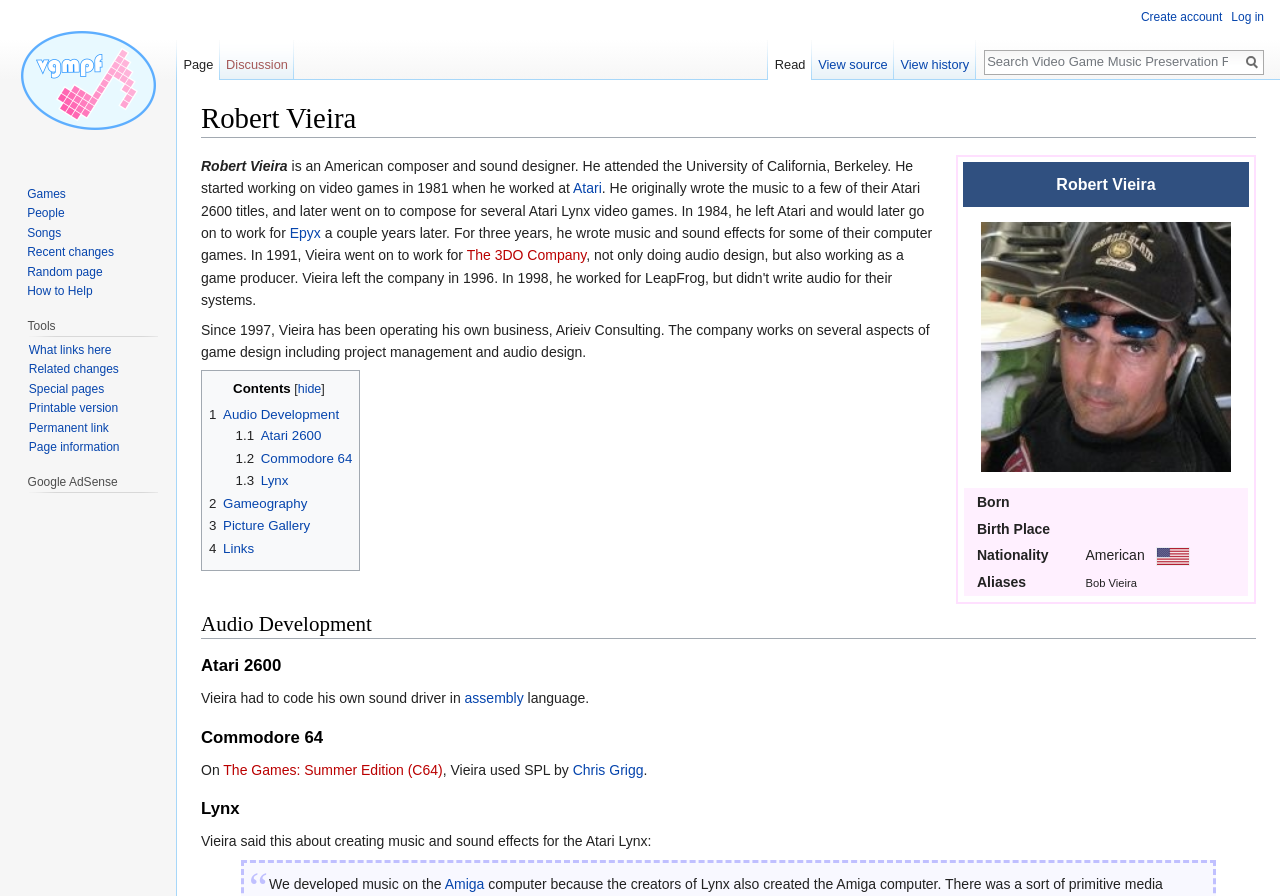Provide the bounding box coordinates of the HTML element described as: "Making Strategic Adaptations at Church". The bounding box coordinates should be four float numbers between 0 and 1, i.e., [left, top, right, bottom].

None